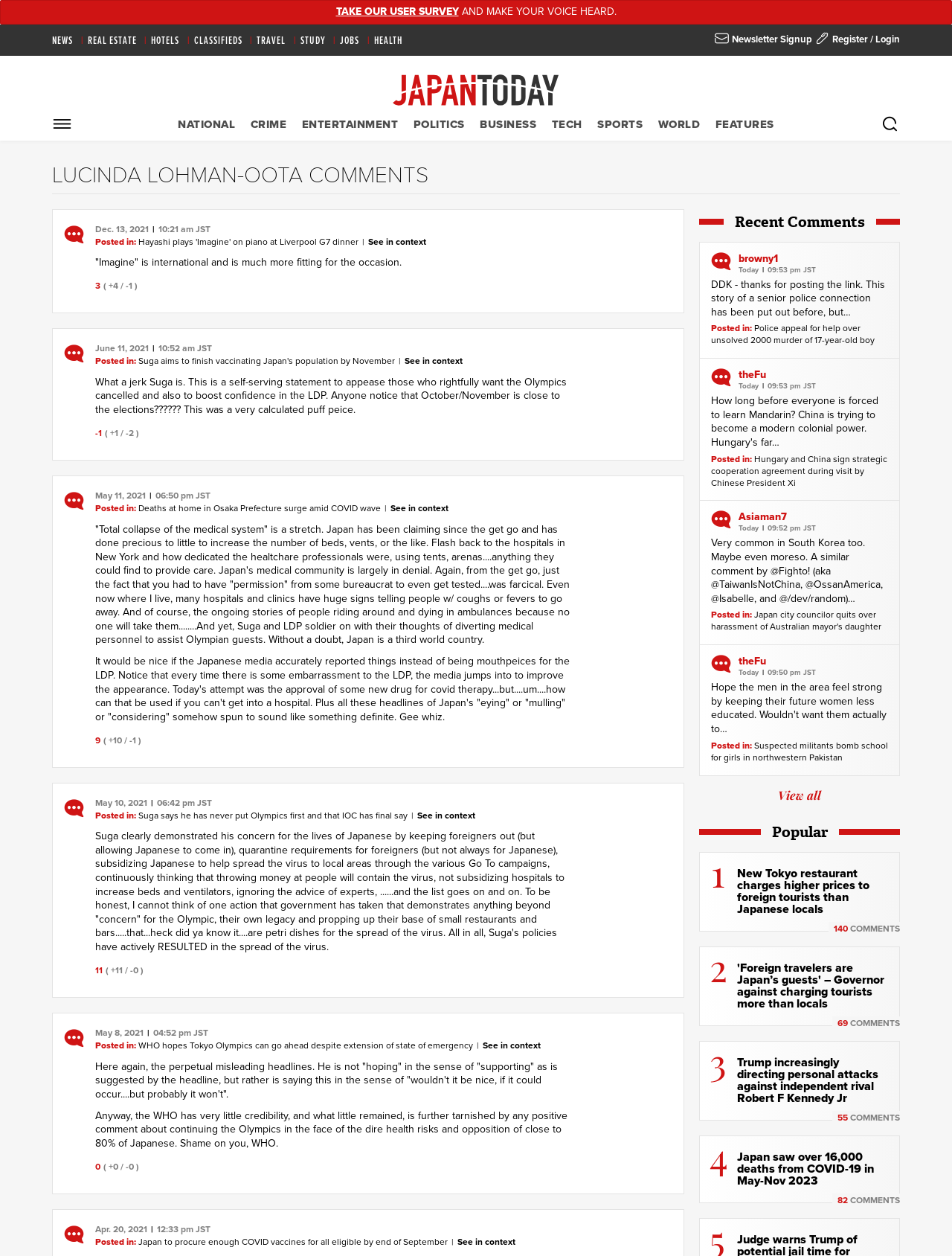Identify and provide the bounding box coordinates of the UI element described: "Beauty & Style". The coordinates should be formatted as [left, top, right, bottom], with each number being a float between 0 and 1.

None